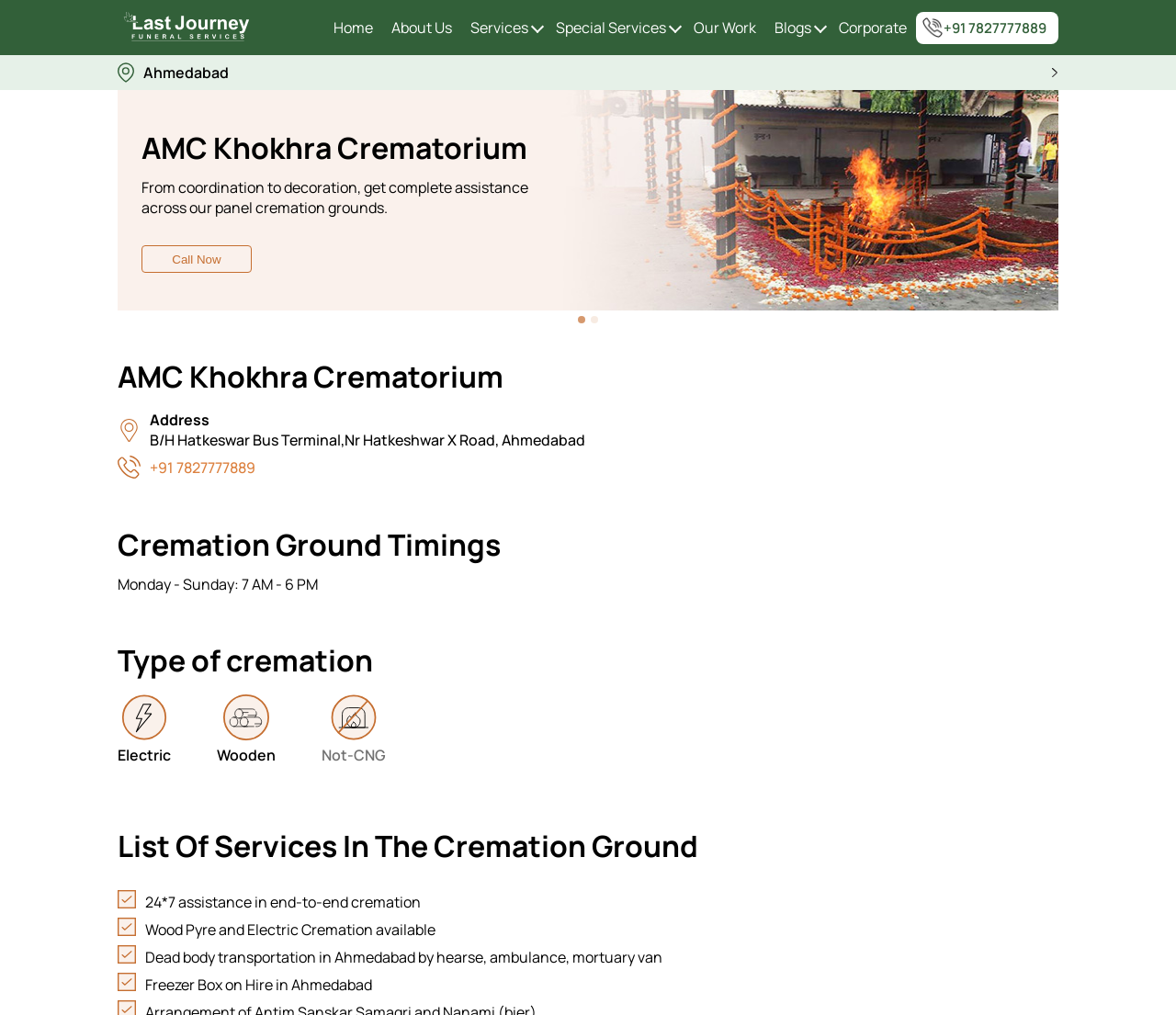Determine the bounding box for the HTML element described here: "About Us". The coordinates should be given as [left, top, right, bottom] with each number being a float between 0 and 1.

[0.333, 0.017, 0.384, 0.037]